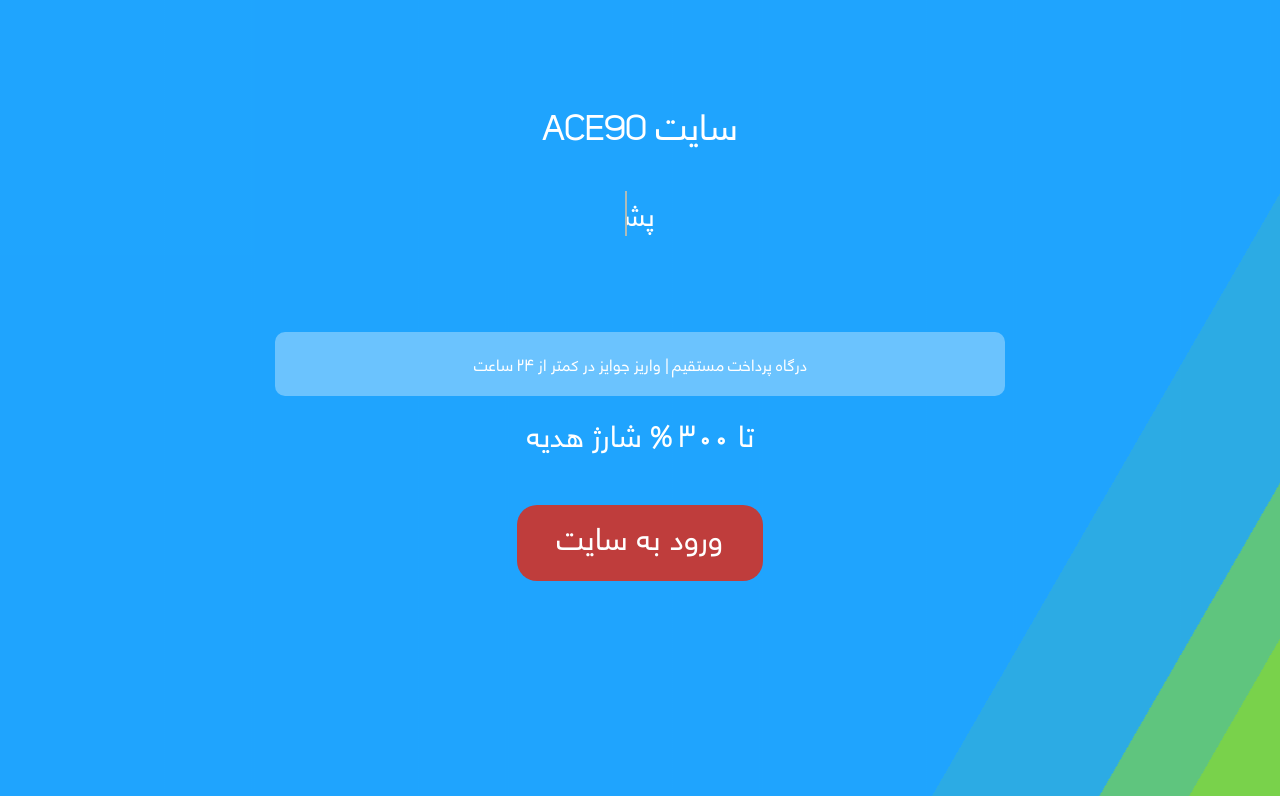Give an extensive and precise description of the webpage.

The webpage appears to be a download page for Autodesk AutoCAD 24.2 Cracked. At the top, there is a heading that reads "سایت ACE90" (ACE90 website). Below this heading, there are two lines of text: "سایت شرط بندی و کازینو آنلاین" (Online betting and casino site) and "پشتیبانی ۲۴ ساعته" (24-hour support).

Further down, there is a section that describes the benefits of using the site, including "درگاه پرداخت مستقیم | واریز جوایز در کمتر از ۲۴ ساعت" (Direct payment gateway | Prize withdrawal in less than 24 hours) and "تا ۳۰۰ % شارژ هدیه" (Up to 300% bonus charge).

To the right of this section, there is a prominent link that reads "ورود به سایت" (Enter the site). At the very bottom of the page, there is an empty heading with no text.

Overall, the webpage appears to be promoting a cracked version of Autodesk AutoCAD 24.2 and is likely related to an online betting or casino site.